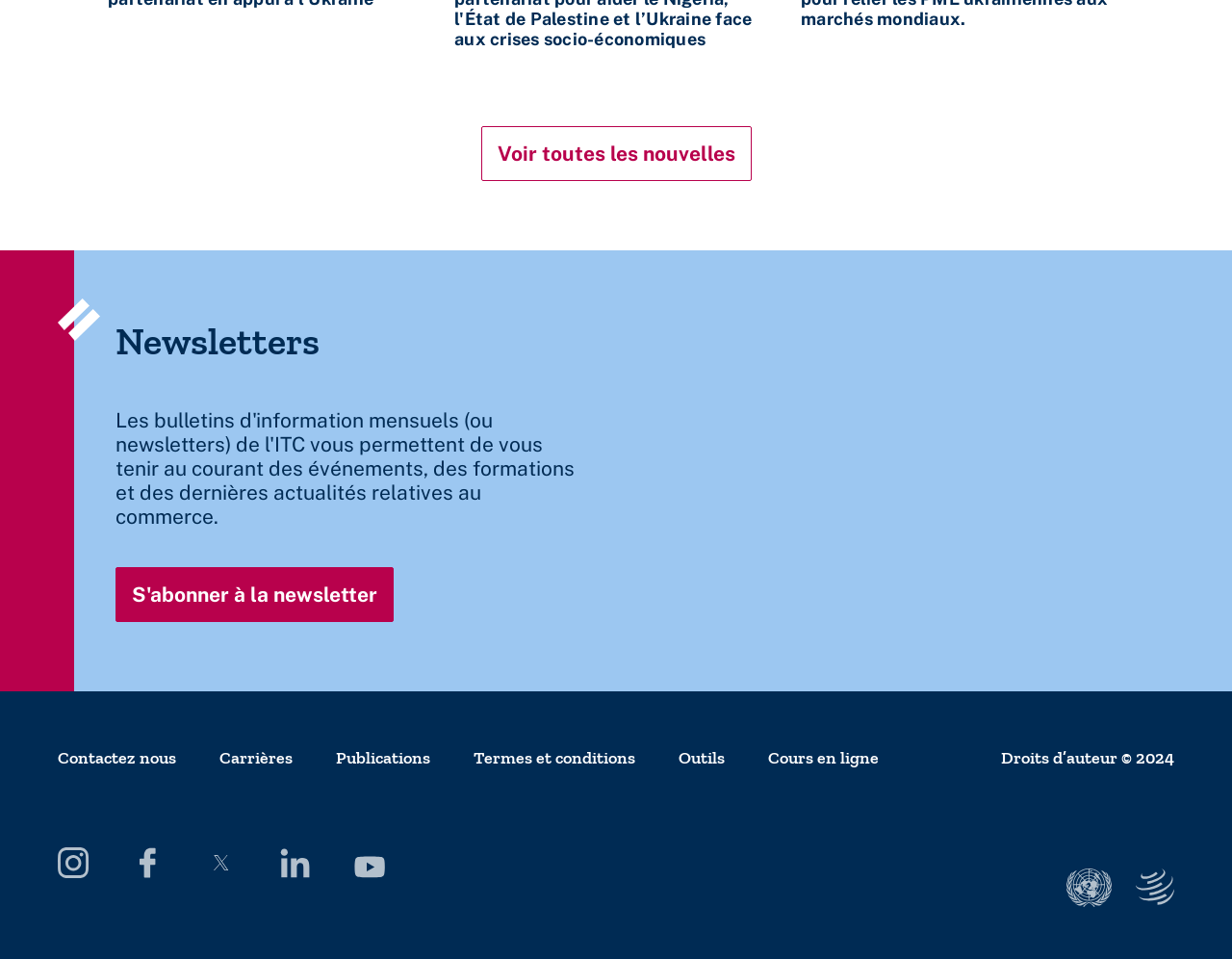Determine the bounding box coordinates for the UI element matching this description: "Contactez nous".

[0.047, 0.78, 0.143, 0.802]